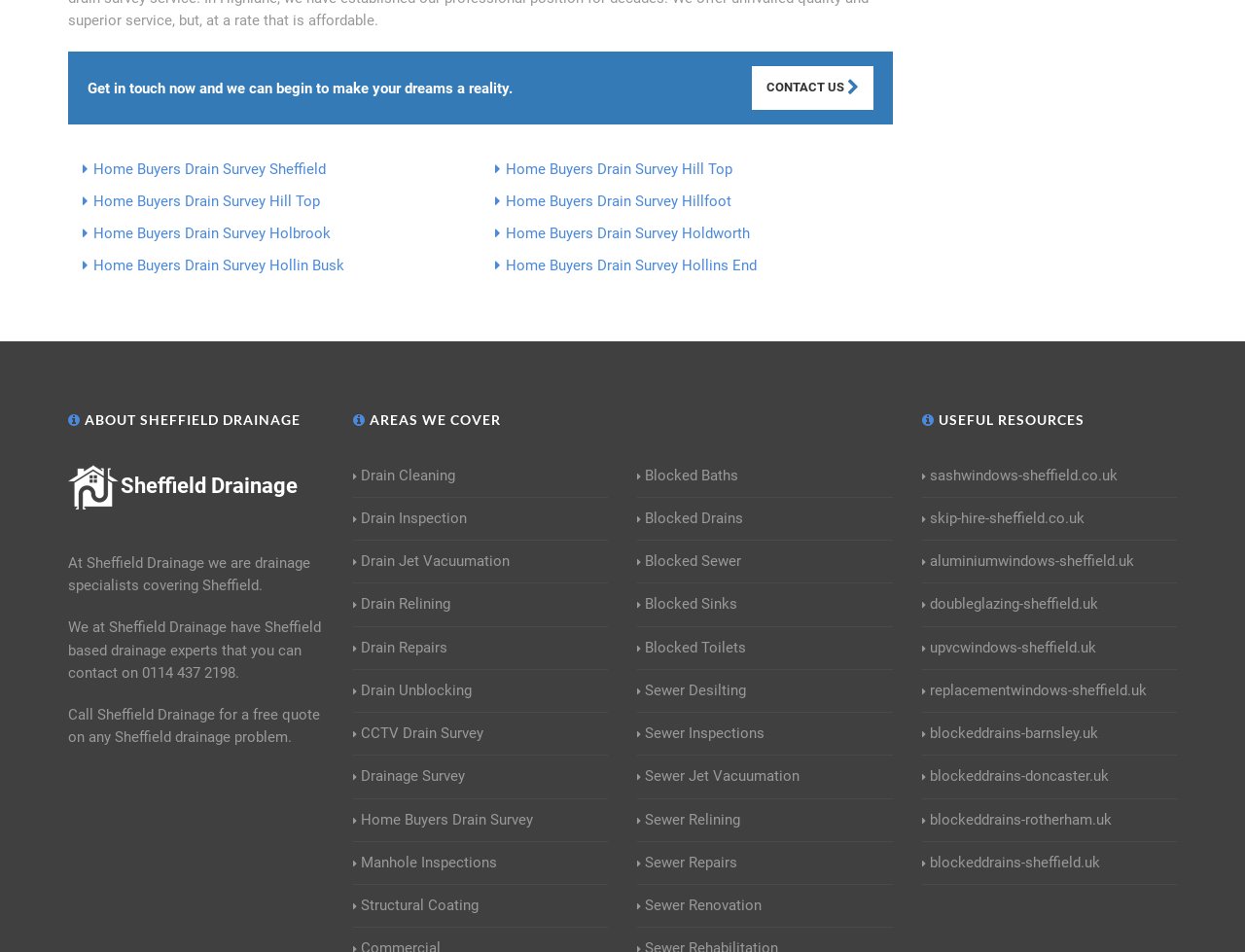What is the phone number to contact for a free quote?
Based on the image, answer the question with as much detail as possible.

The phone number is mentioned in the static text 'We at Sheffield Drainage have Sheffield based drainage experts that you can contact on 0114 437 2198.'.